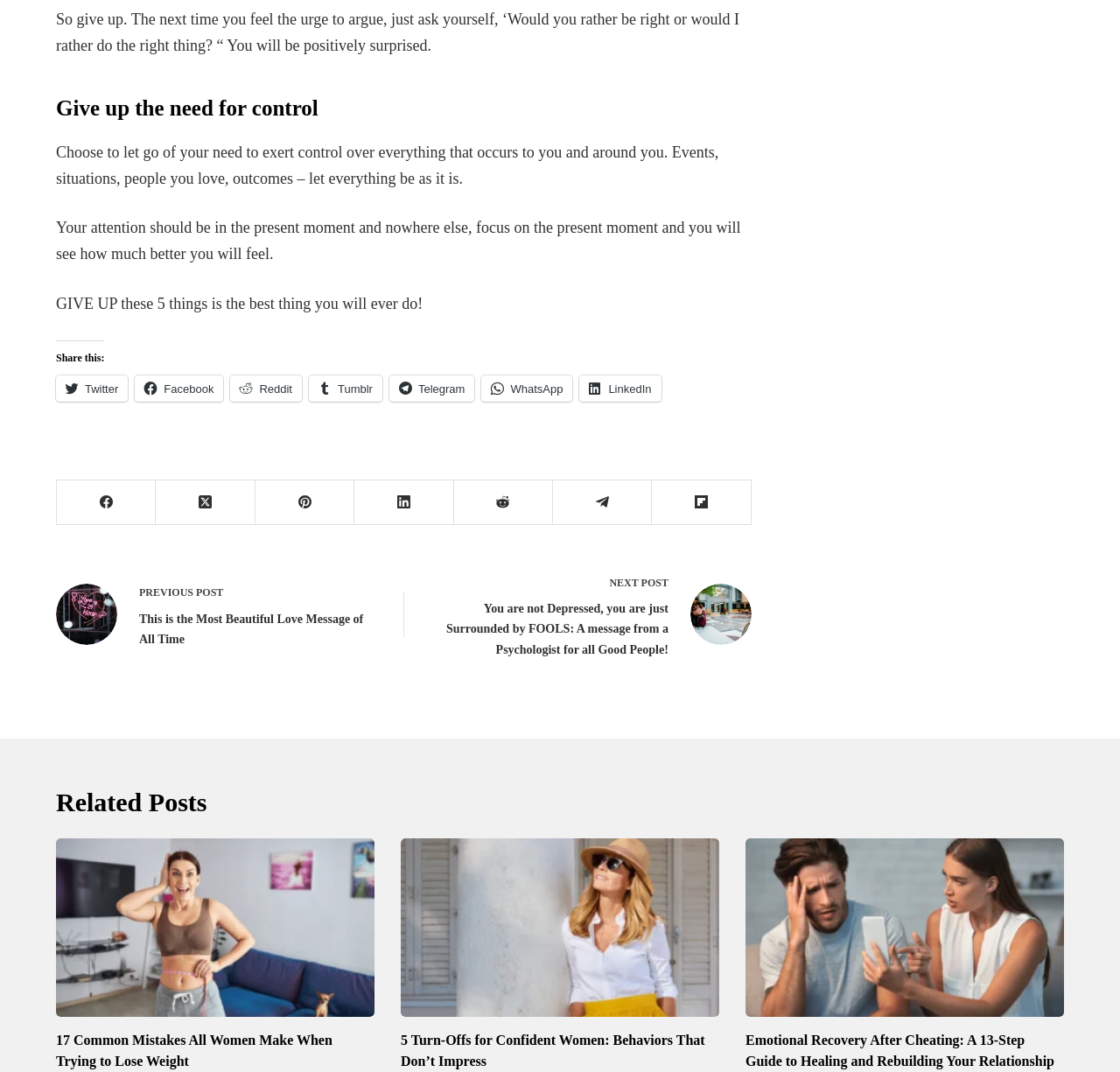Please answer the following question using a single word or phrase: 
What is the title of the previous post?

This is the Most Beautiful Love Message of All Time